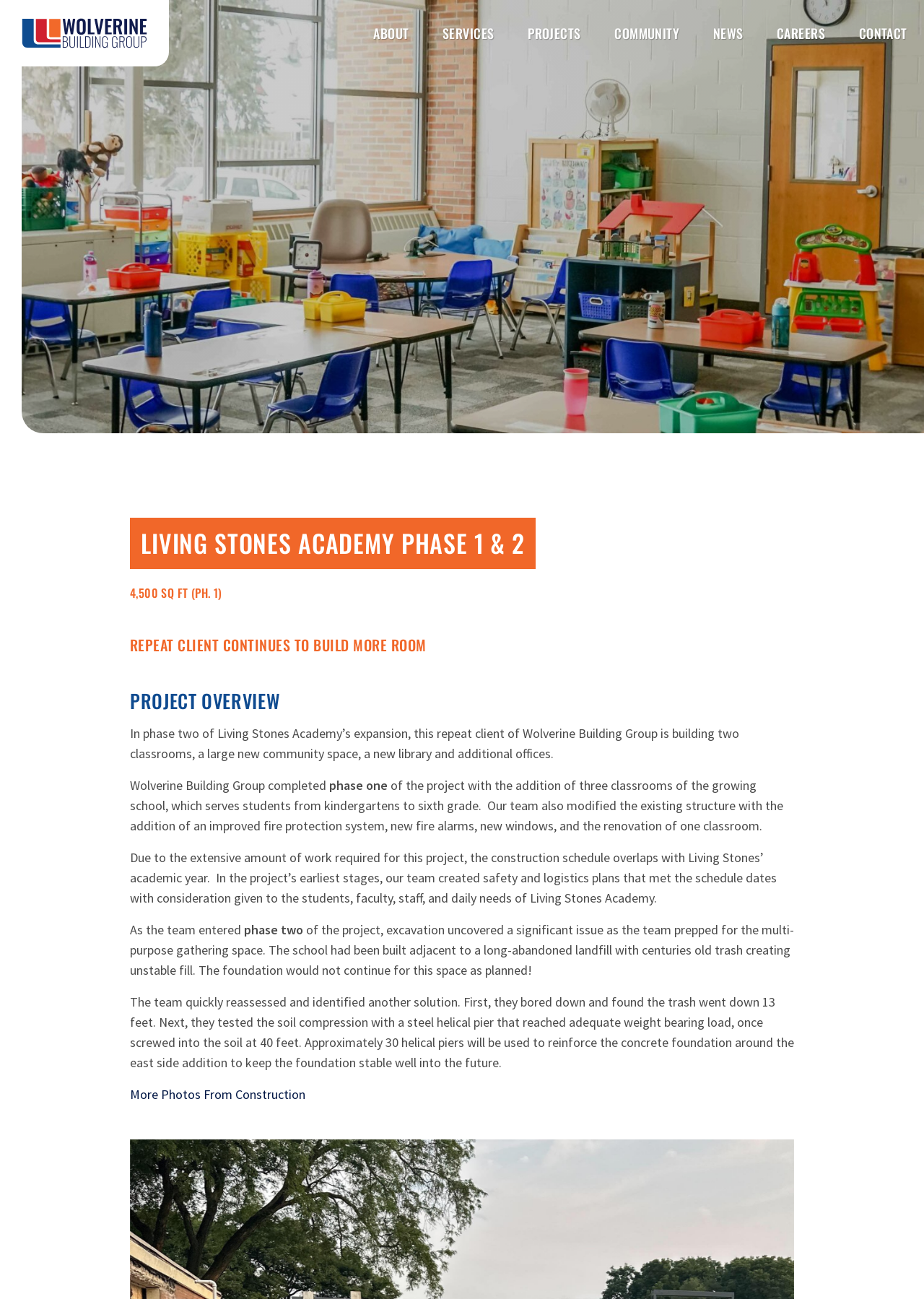How many square feet is Phase 1 of the project?
Look at the image and respond with a one-word or short-phrase answer.

4,500 SQ FT